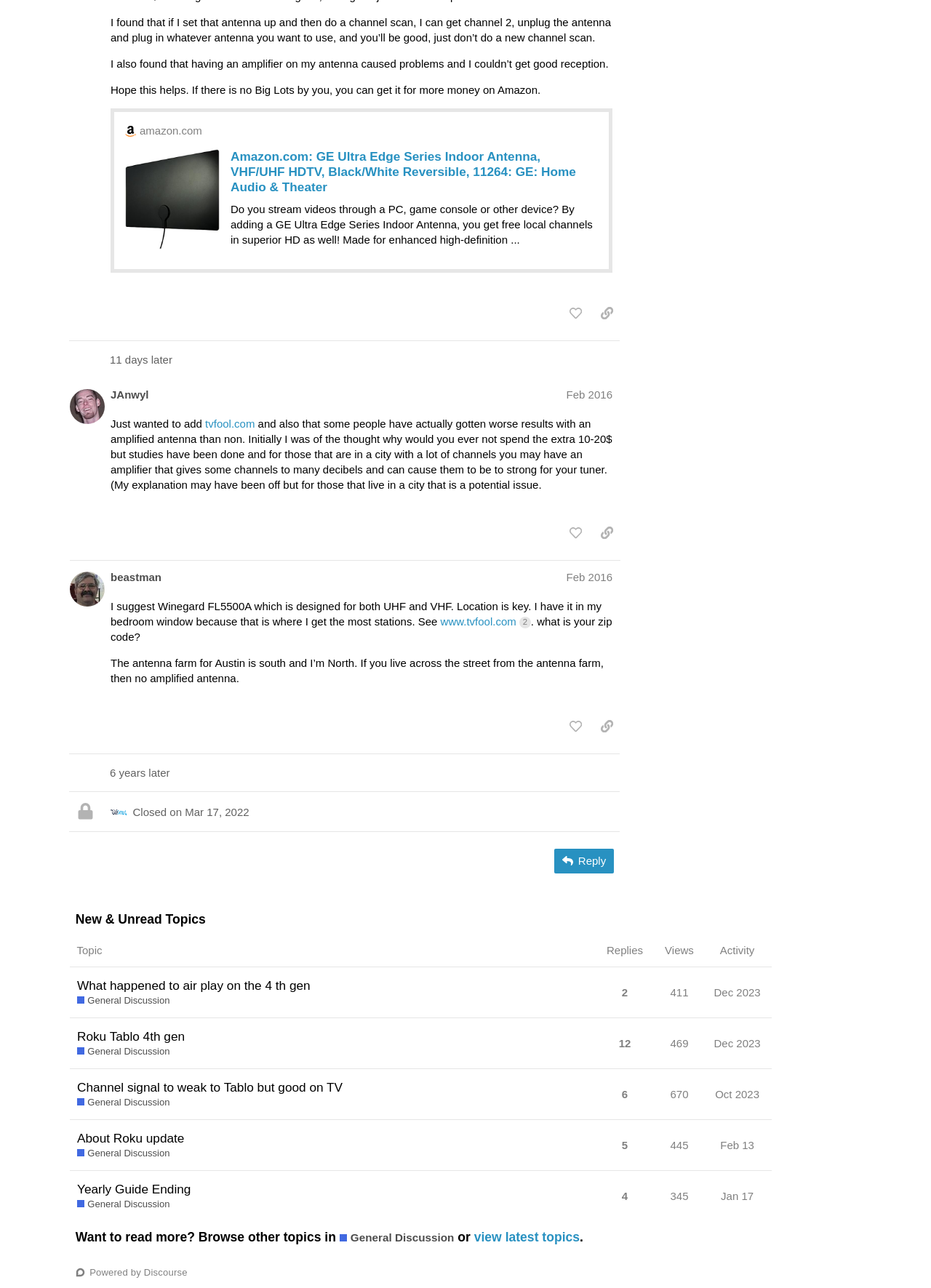Respond with a single word or phrase to the following question:
How many replies does the second post have?

No replies